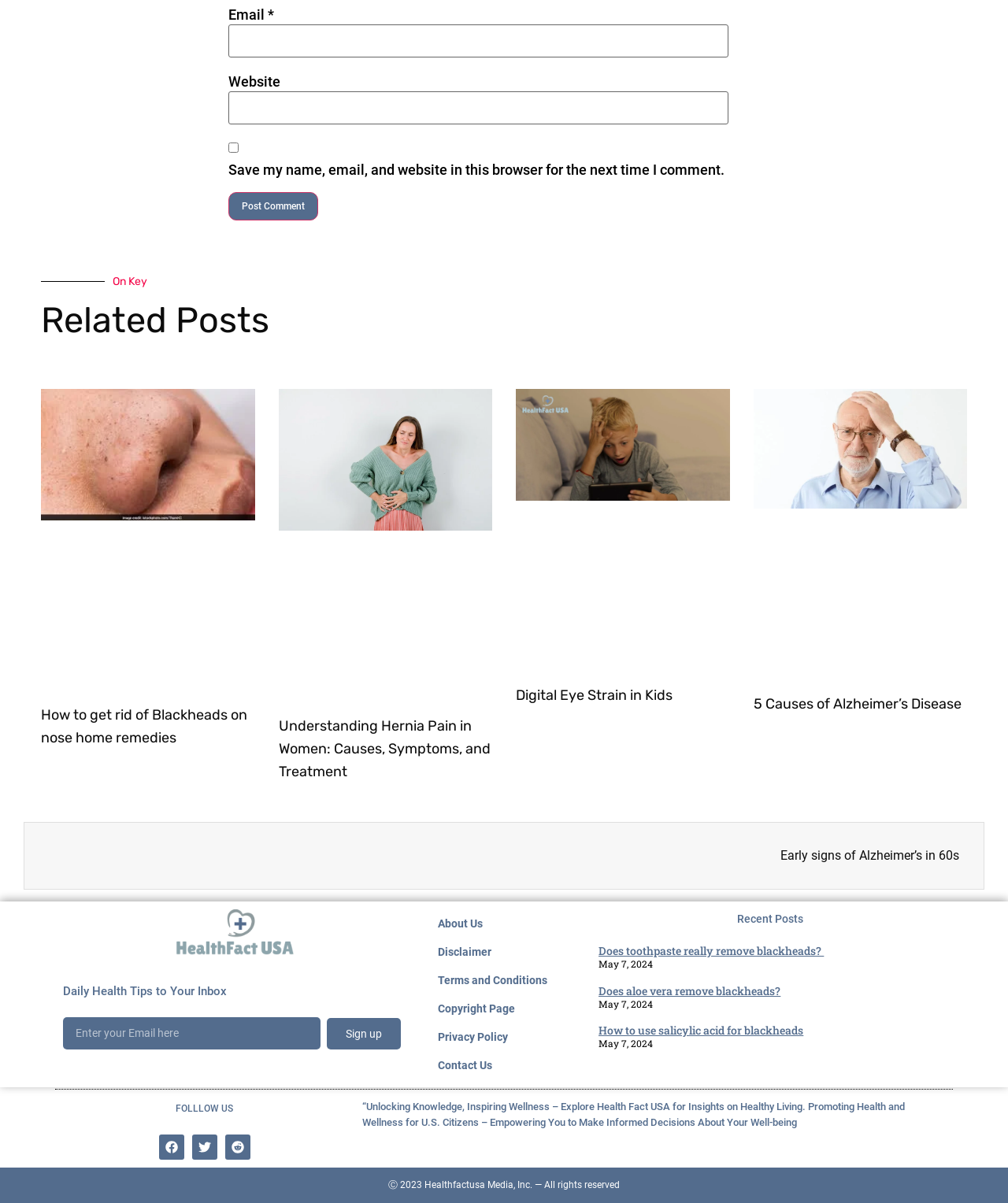Please identify the bounding box coordinates of where to click in order to follow the instruction: "Click the 'Post Comment' button".

None